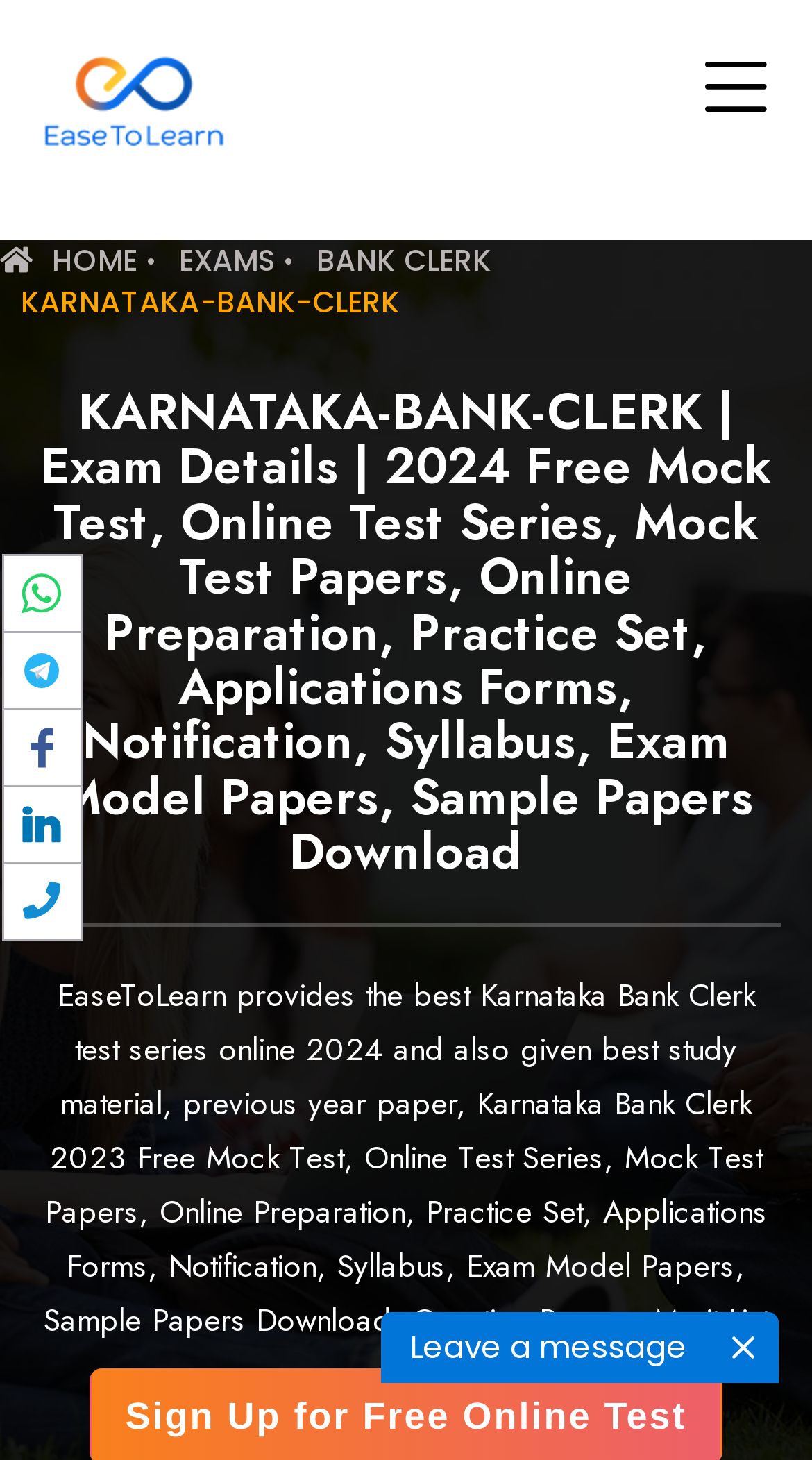How many social media sharing buttons are present on the webpage?
Answer the question with a single word or phrase by looking at the picture.

5